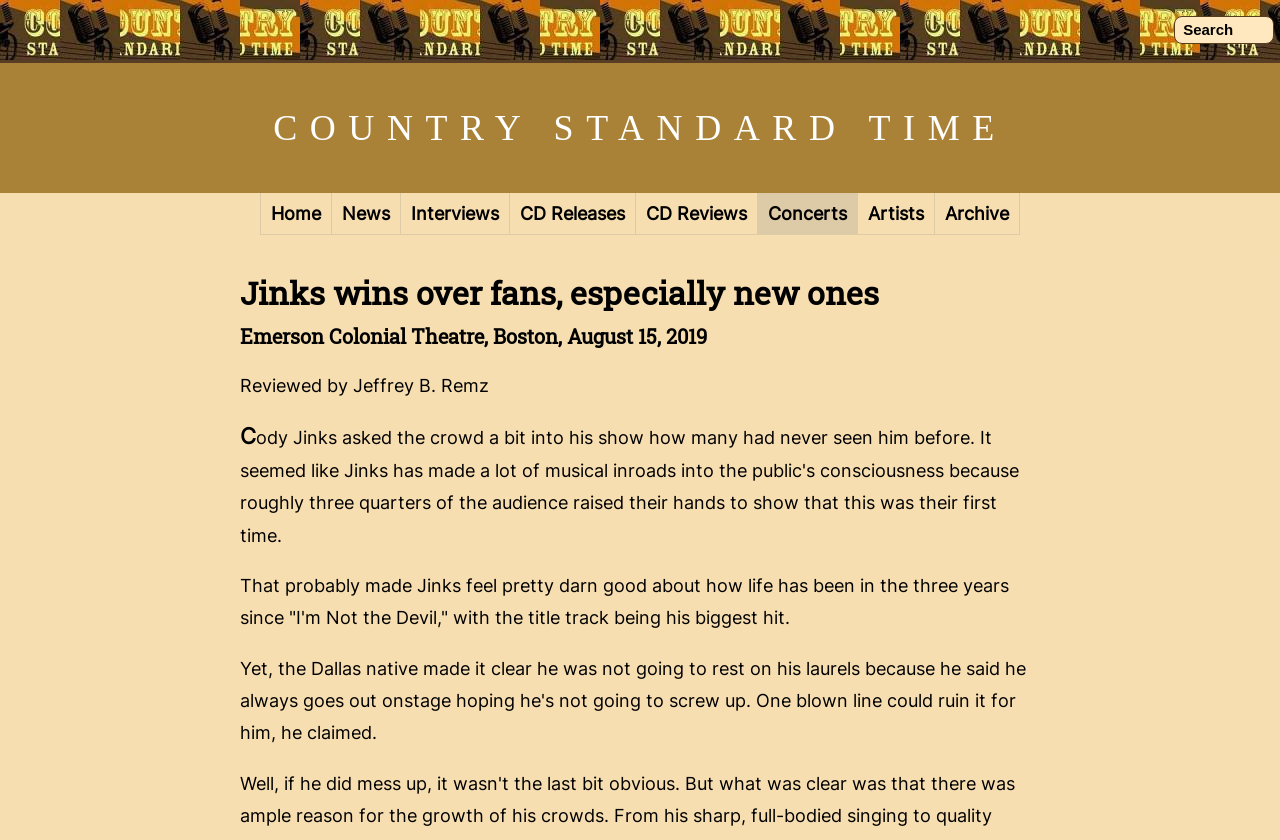Who reviewed the concert?
From the details in the image, answer the question comprehensively.

I found the answer by looking at the static text element that mentions the reviewer's name as 'Reviewed by Jeffrey B. Remz'.